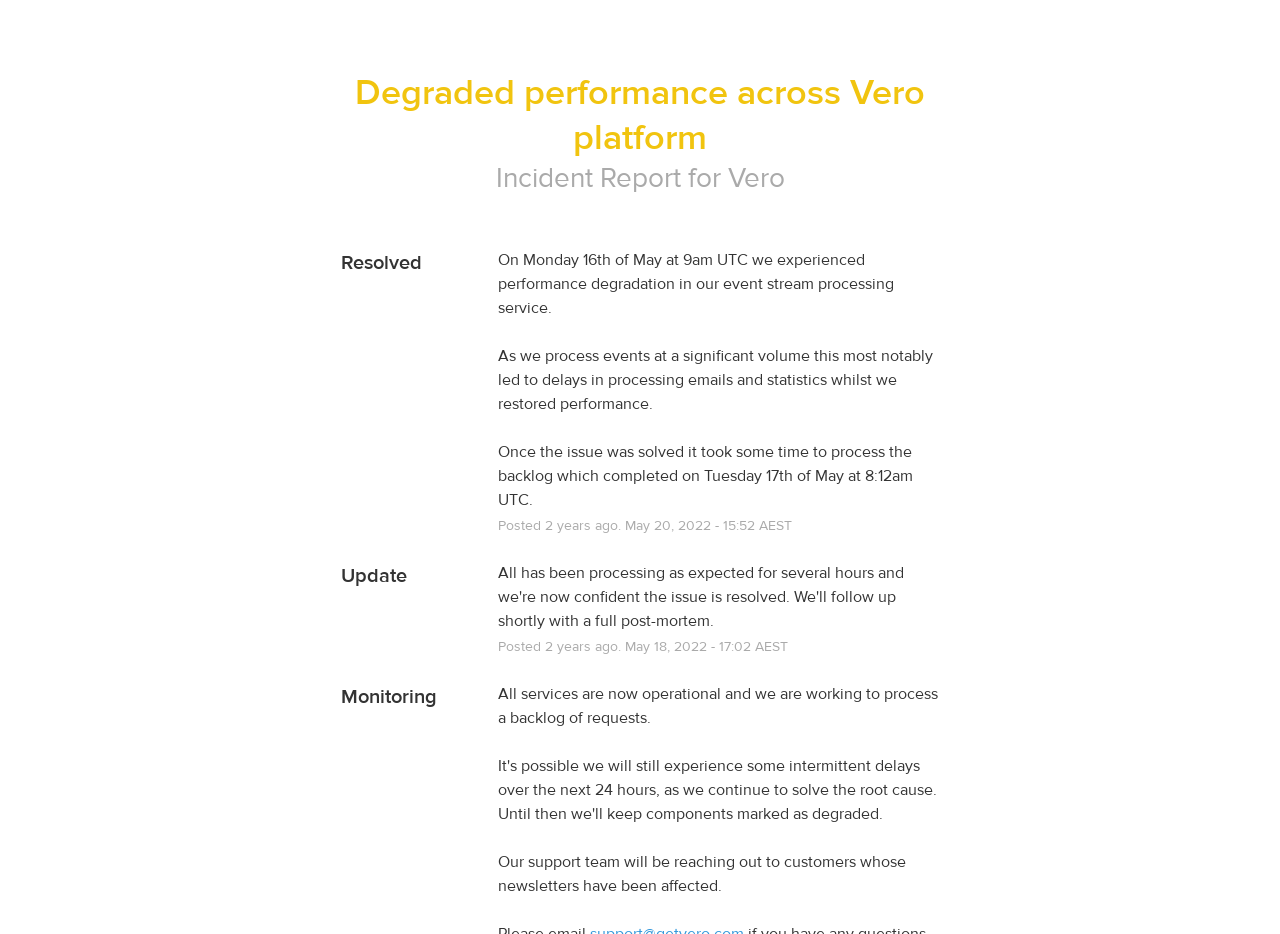Locate the bounding box coordinates of the UI element described by: "Vero". Provide the coordinates as four float numbers between 0 and 1, formatted as [left, top, right, bottom].

[0.568, 0.172, 0.613, 0.21]